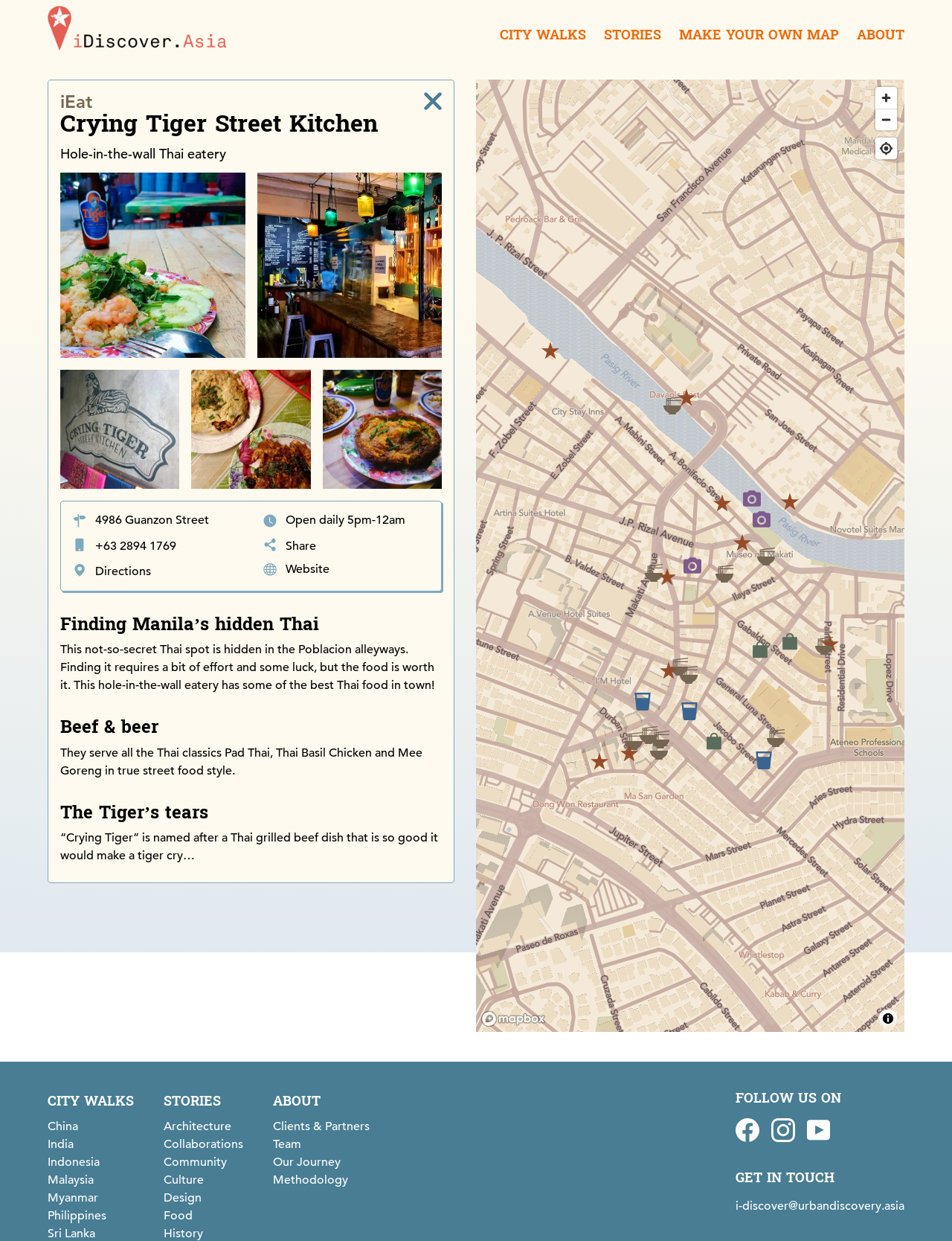Provide a thorough description of the webpage's content and layout.

The webpage is about iDiscover, a platform that offers interactive walking itineraries created by locals. The page is focused on a specific location, Crying Tiger Street Kitchen, in Manila, Philippines. 

At the top of the page, there is a navigation menu with links to "CITY WALKS", "STORIES", and "ABOUT". Below this menu, there is a header section with the title "iEat Crying Tiger Street Kitchen" and a brief description of the location as a "hole-in-the-wall Thai eatery". 

To the right of the header section, there is a map region that takes up a significant portion of the page. The map displays various points of interest, each represented by a button with a brief description. There are 25 buttons in total, each corresponding to a different location, such as restaurants, shops, and landmarks. 

Below the map, there are three sections of text that provide more information about Crying Tiger Street Kitchen. The first section describes the location as a hidden gem, the second section talks about the food, and the third section explains the origin of the name "Crying Tiger". 

At the bottom of the page, there are links to other countries and categories, such as "China", "India", "Architecture", and "Food". There is also a "MAKE YOUR OWN MAP" link and a "Mapbox logo" link.